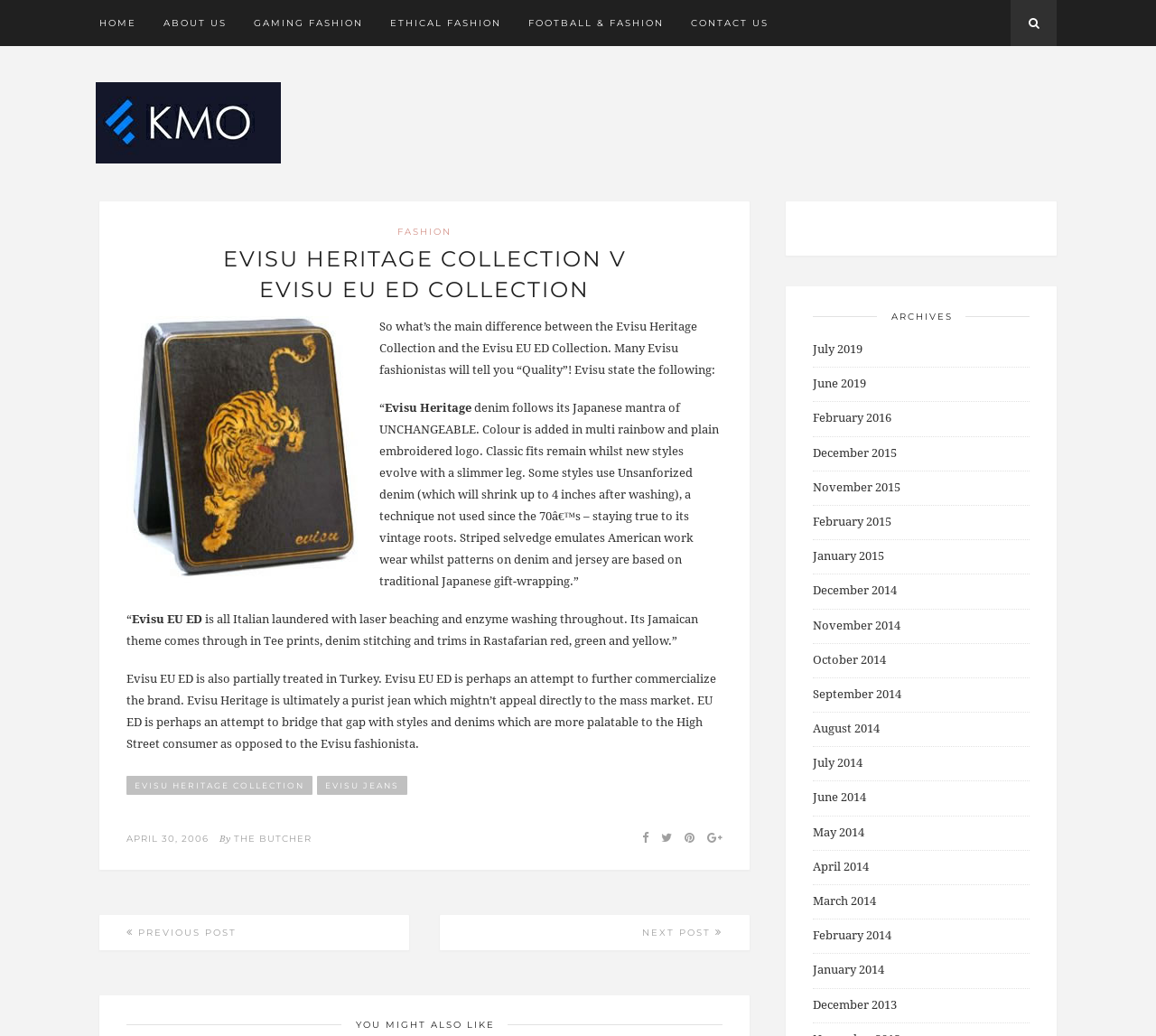Please provide the bounding box coordinates for the element that needs to be clicked to perform the instruction: "View archives for July 2019". The coordinates must consist of four float numbers between 0 and 1, formatted as [left, top, right, bottom].

[0.703, 0.33, 0.746, 0.344]